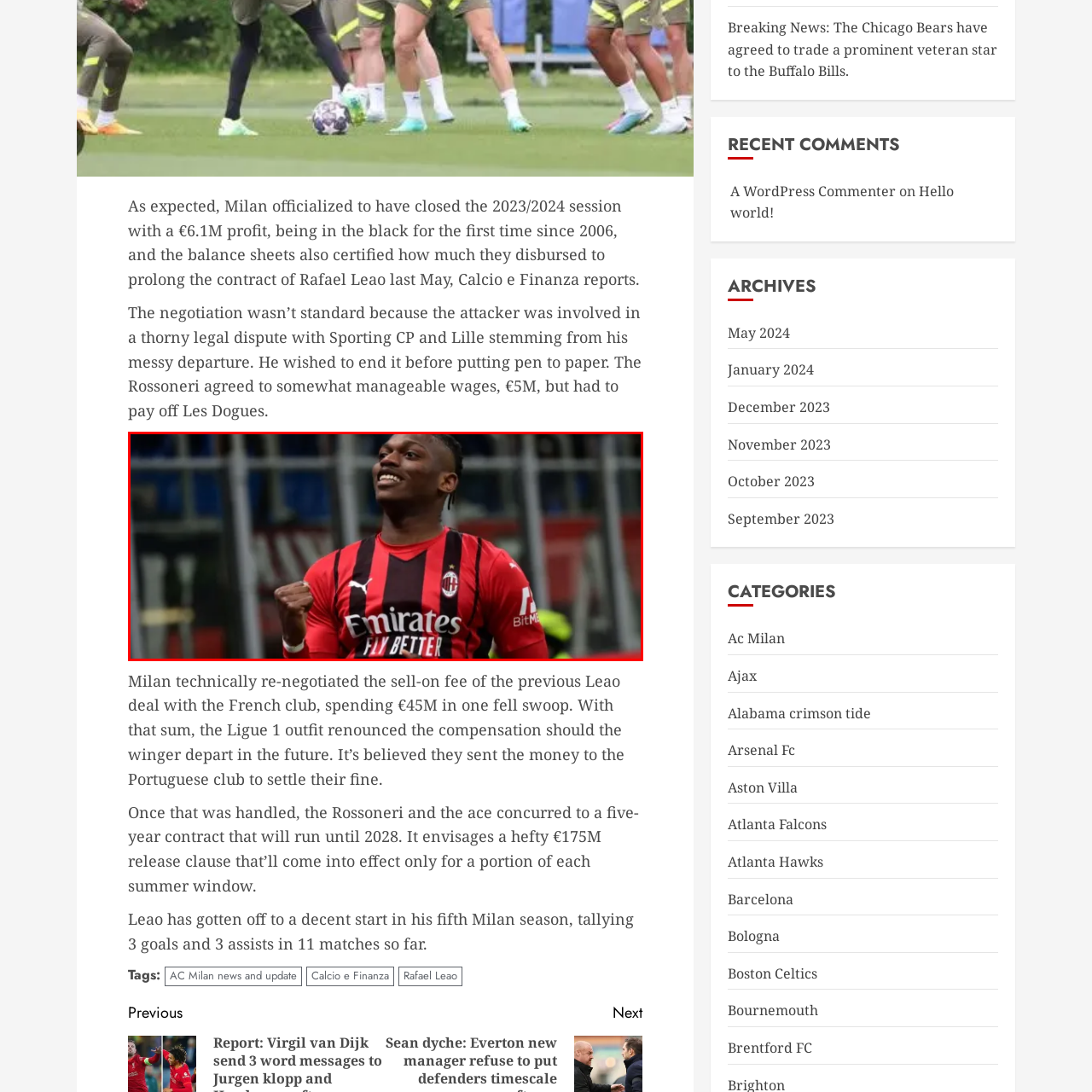What is the name of the company on AC Milan's jersey?
Analyze the image within the red bounding box and respond to the question with a detailed answer derived from the visual content.

According to the caption, the jersey has 'Emirates' emblazoned across the front, indicating that Emirates is the company sponsoring AC Milan.